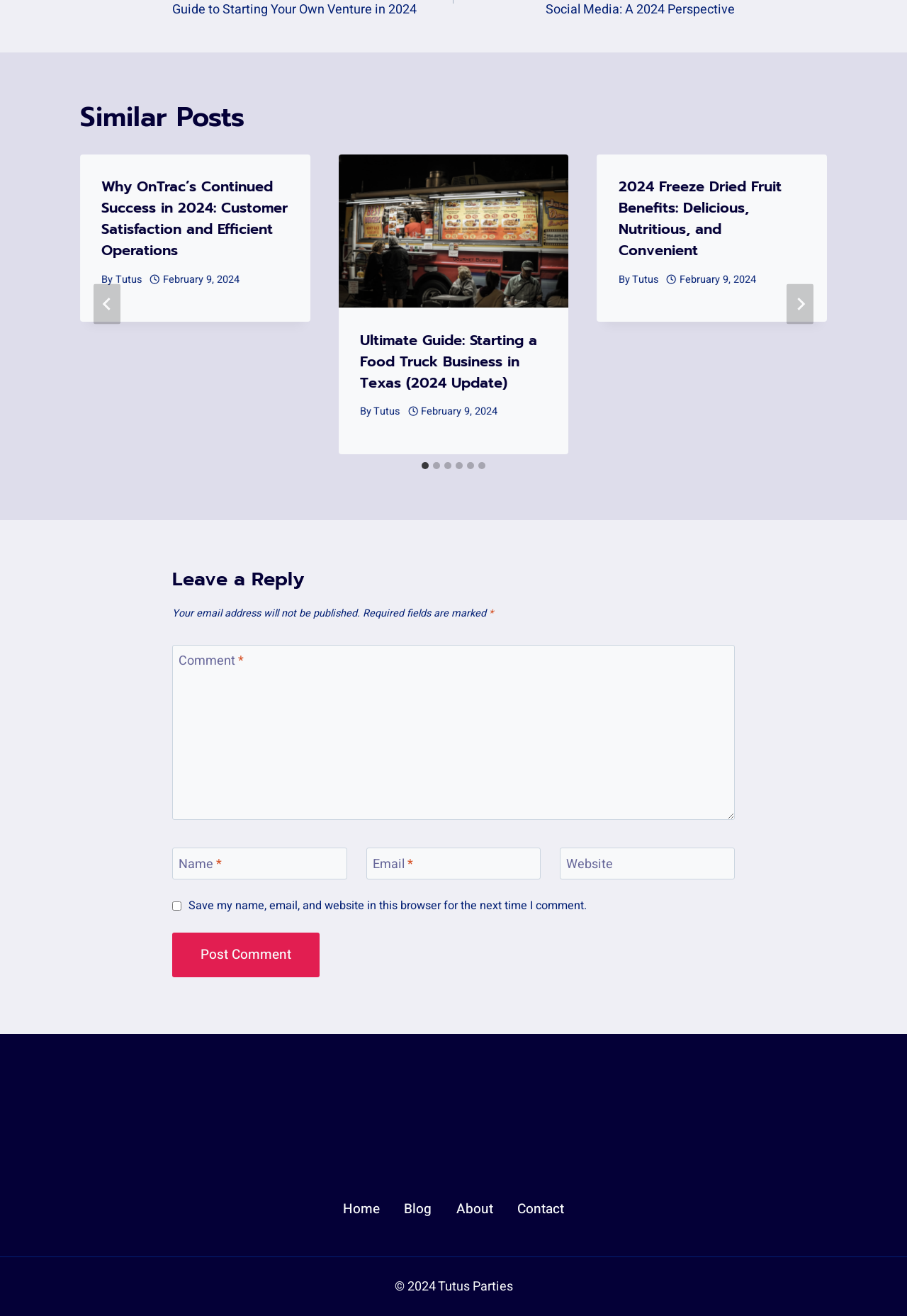Please identify the bounding box coordinates of the element that needs to be clicked to perform the following instruction: "Click the 'Post Comment' button".

[0.19, 0.708, 0.352, 0.742]